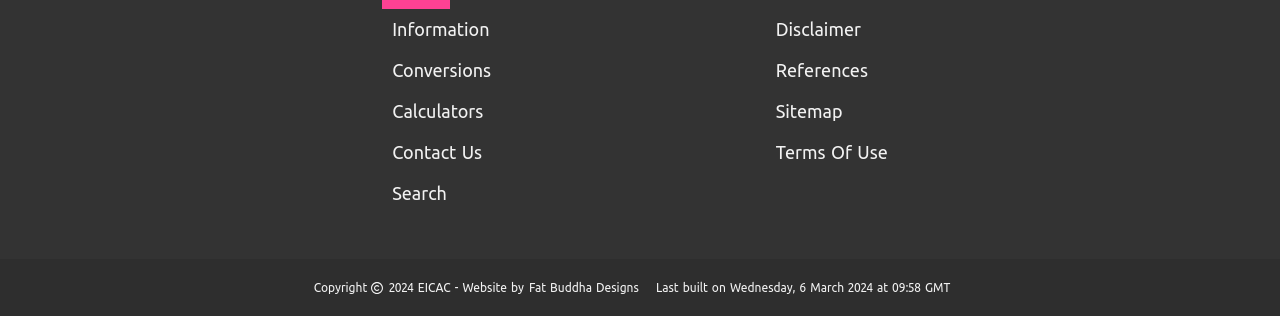Can you give a detailed response to the following question using the information from the image? What is the copyright year?

I found the copyright year by looking at the StaticText element with the text 'Copyright' and the year '2024' next to it, which is located at the bottom of the webpage.